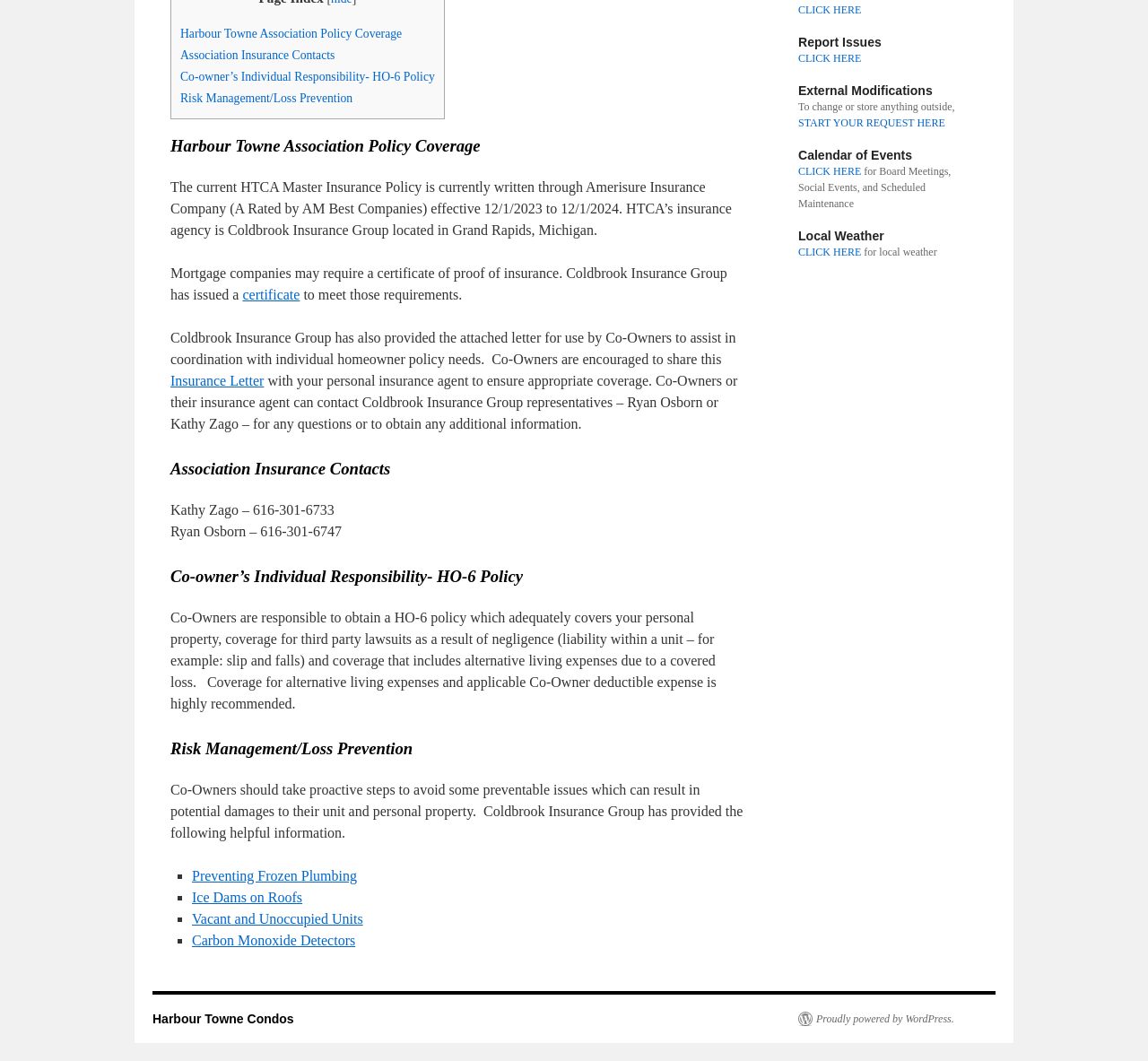Give the bounding box coordinates for this UI element: "certificate". The coordinates should be four float numbers between 0 and 1, arranged as [left, top, right, bottom].

[0.211, 0.27, 0.261, 0.285]